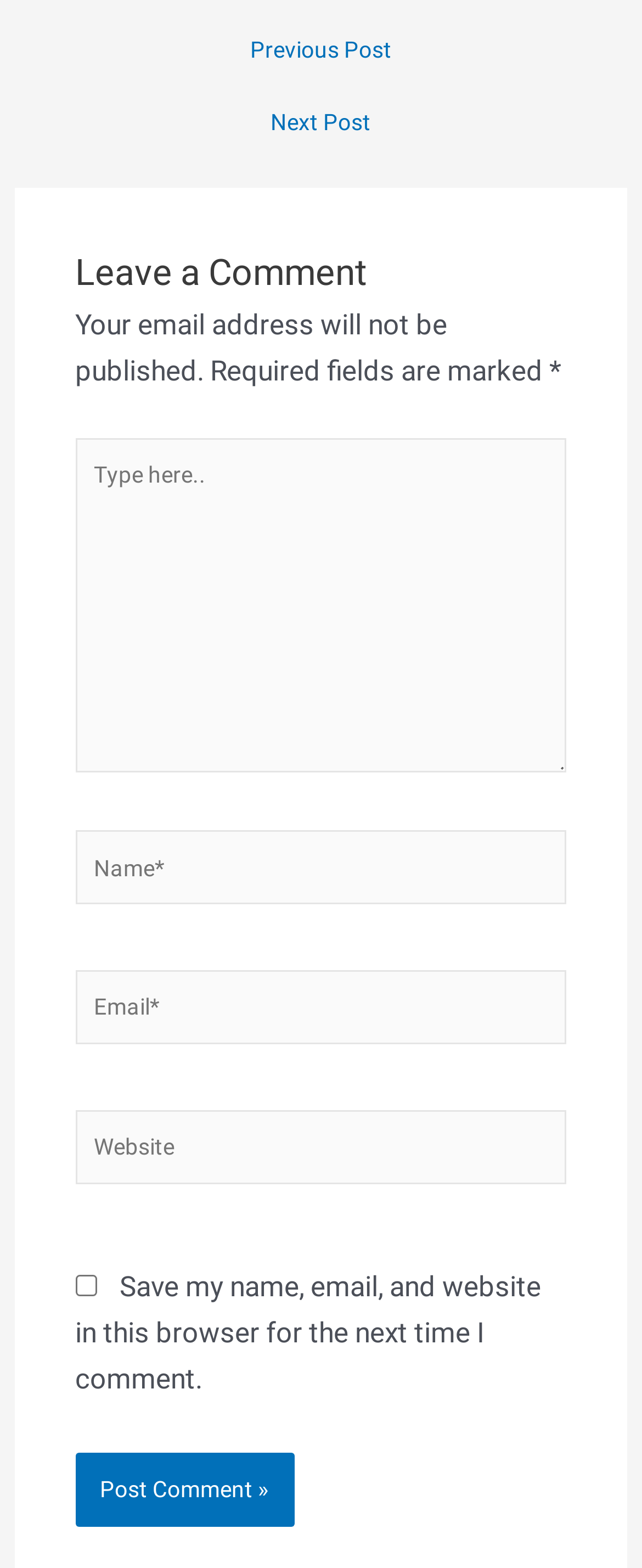Provide the bounding box coordinates of the area you need to click to execute the following instruction: "Type in the comment box".

[0.117, 0.279, 0.883, 0.492]